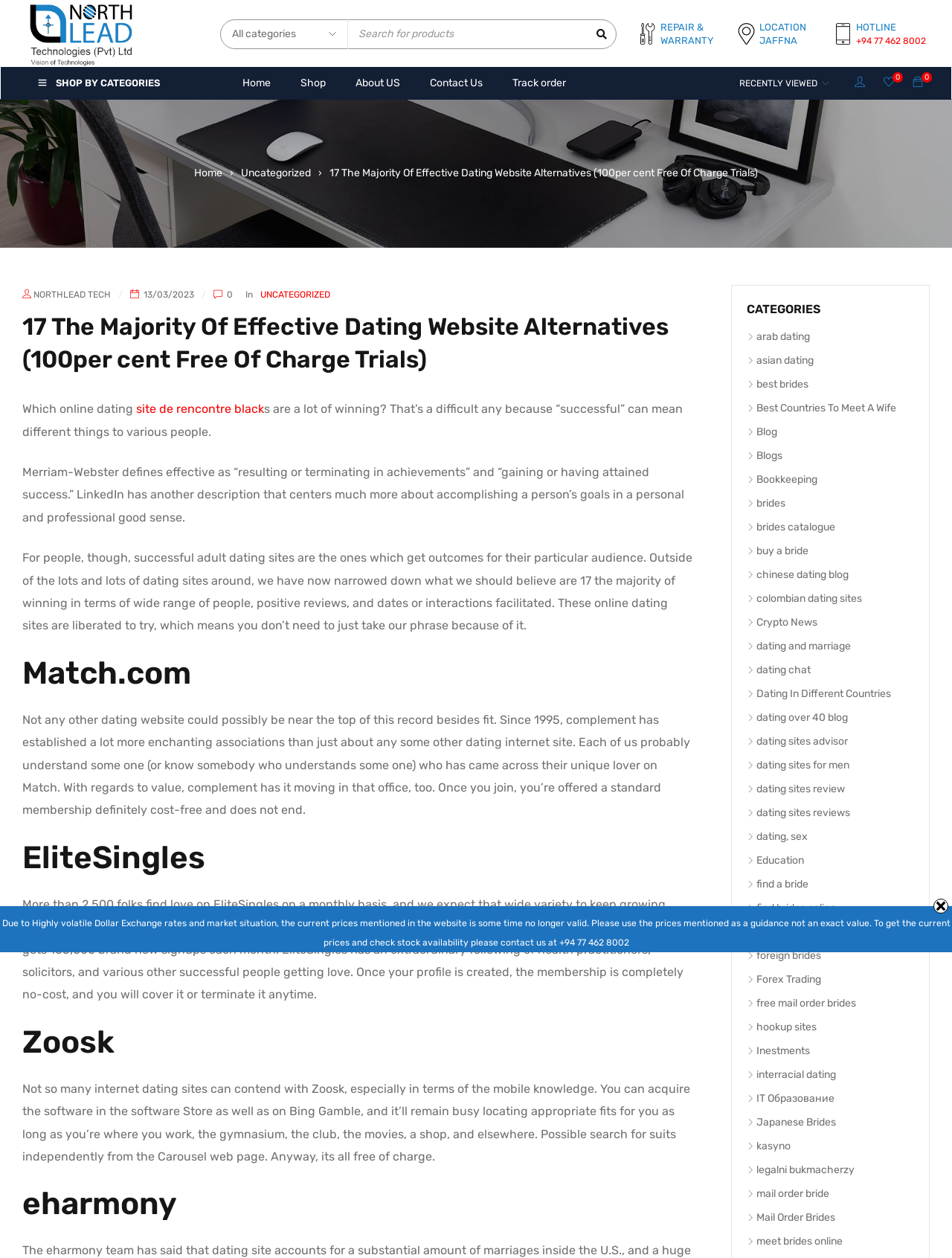How many dating website alternatives are reviewed on the website?
From the screenshot, supply a one-word or short-phrase answer.

17